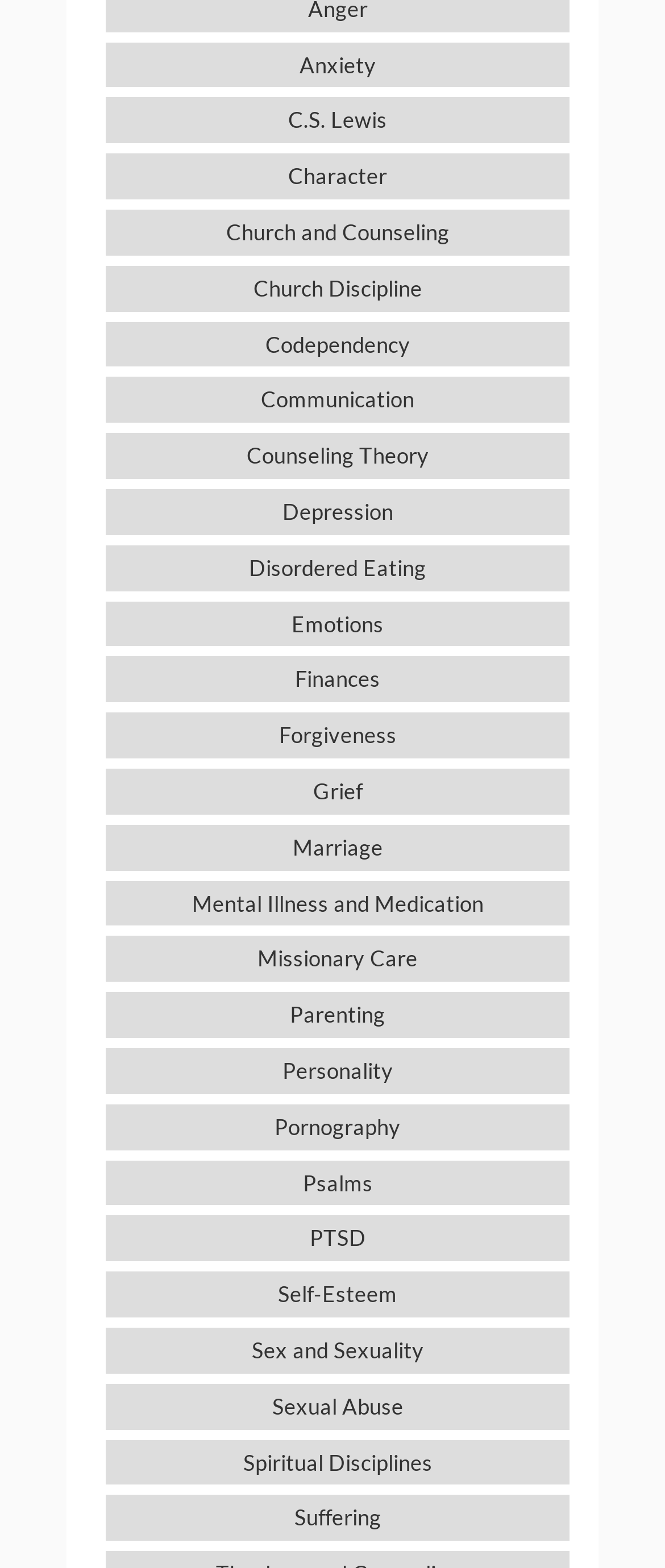Please identify the bounding box coordinates of the clickable region that I should interact with to perform the following instruction: "Discover Suffering". The coordinates should be expressed as four float numbers between 0 and 1, i.e., [left, top, right, bottom].

[0.159, 0.954, 0.856, 0.983]